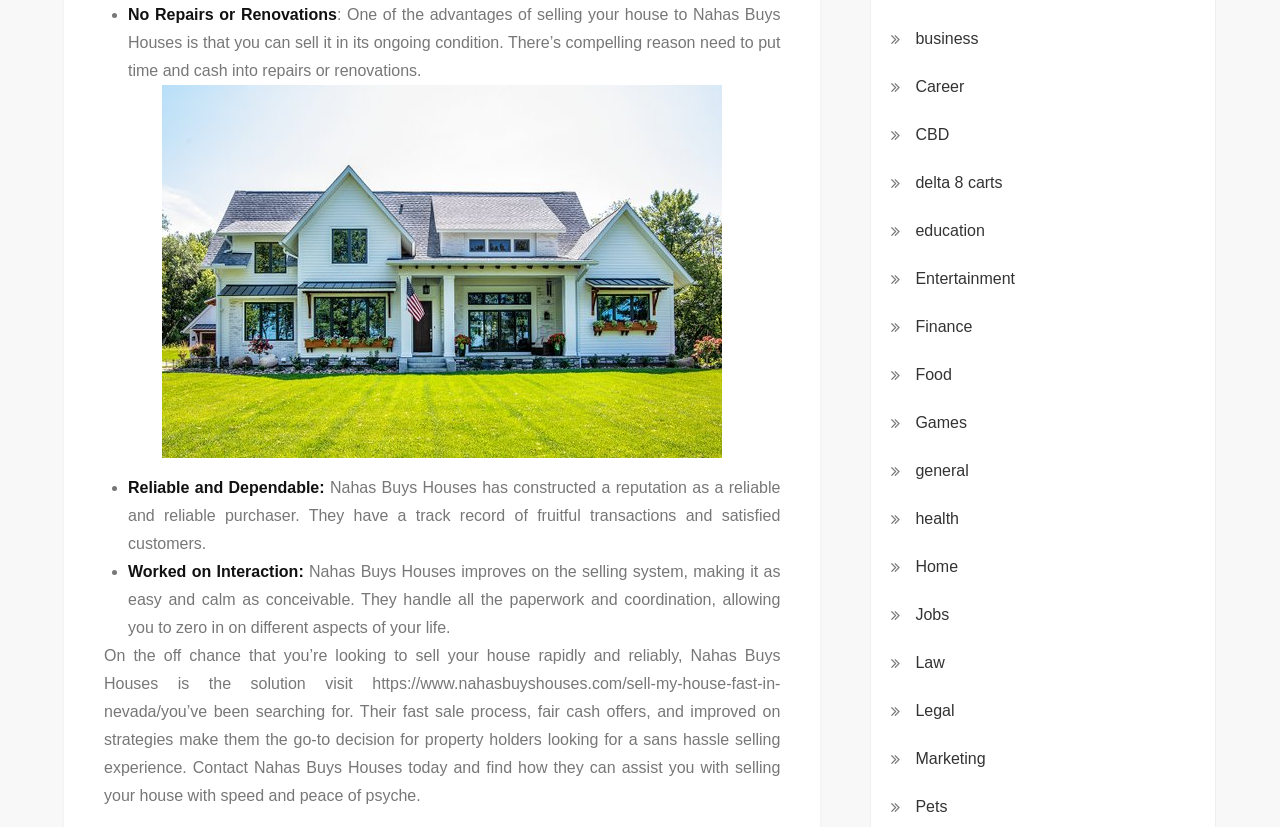What does Nahas Buys Houses handle for the seller?
Use the screenshot to answer the question with a single word or phrase.

Paperwork and coordination